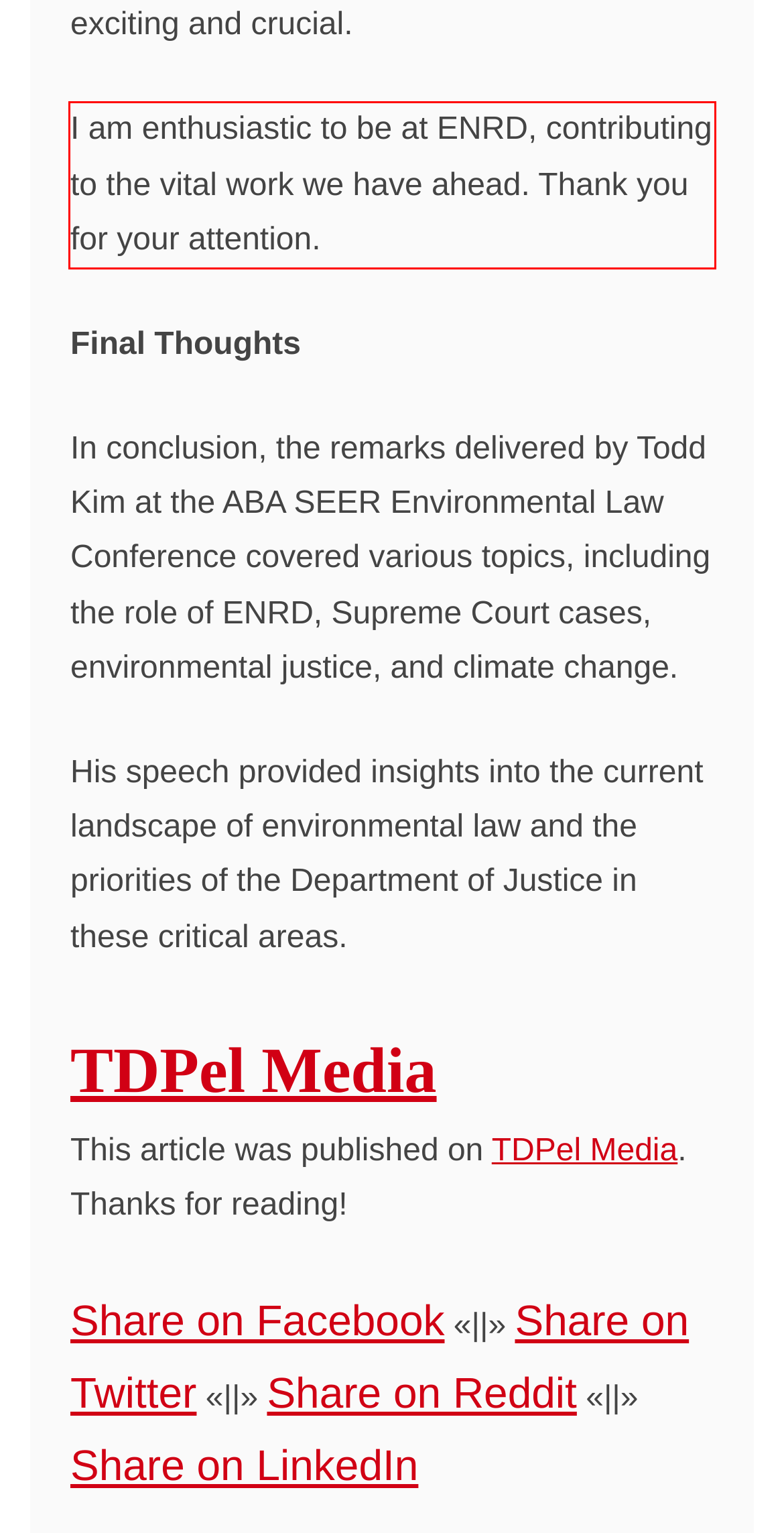You have a webpage screenshot with a red rectangle surrounding a UI element. Extract the text content from within this red bounding box.

I am enthusiastic to be at ENRD, contributing to the vital work we have ahead. Thank you for your attention.